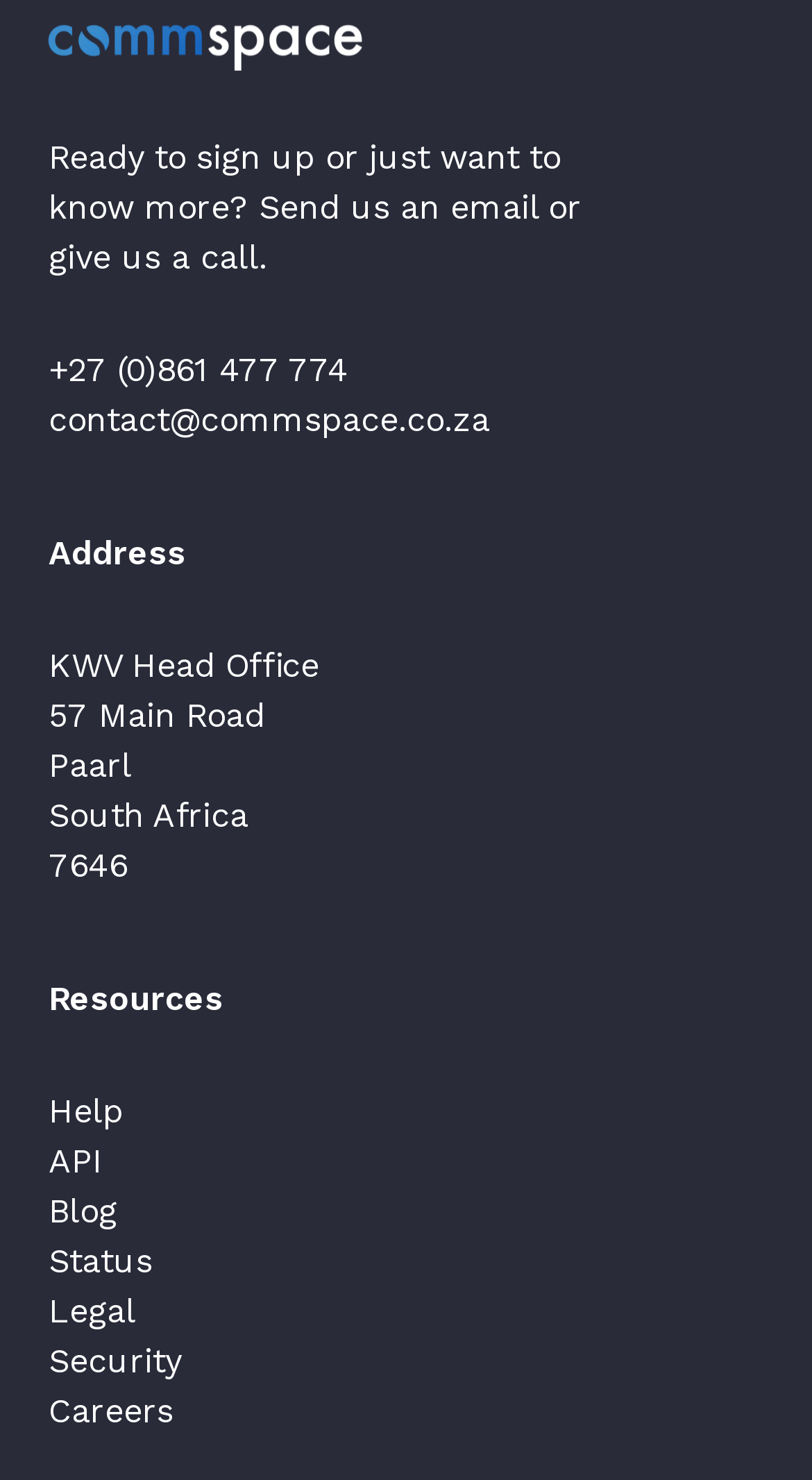What is the email address to contact?
Craft a detailed and extensive response to the question.

I found the email address by looking at the link element with the OCR text 'contact@commspace.co.za' which is located at the top section of the webpage, below the phone number.